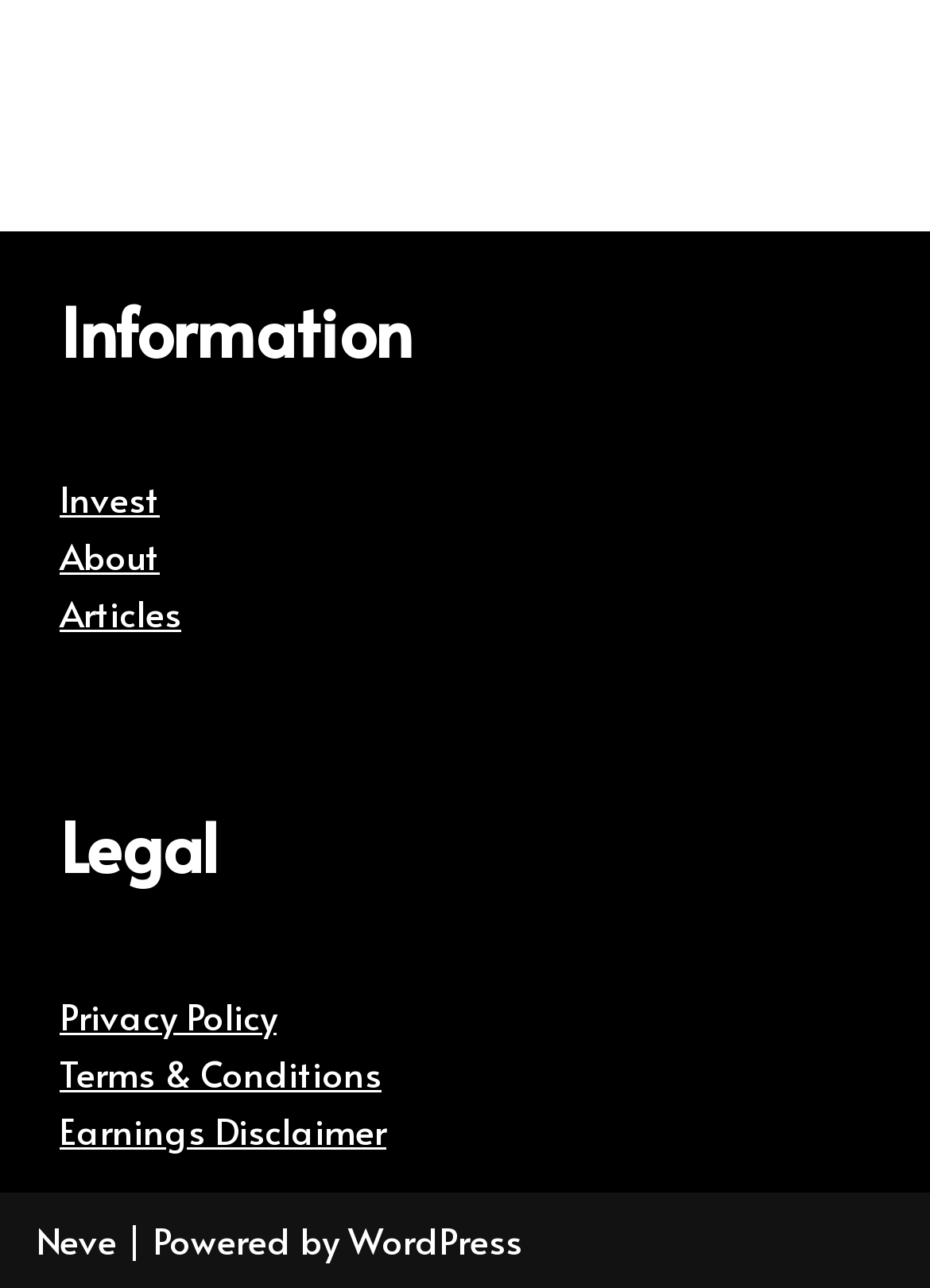Highlight the bounding box coordinates of the element you need to click to perform the following instruction: "View Privacy Policy."

[0.064, 0.768, 0.297, 0.807]